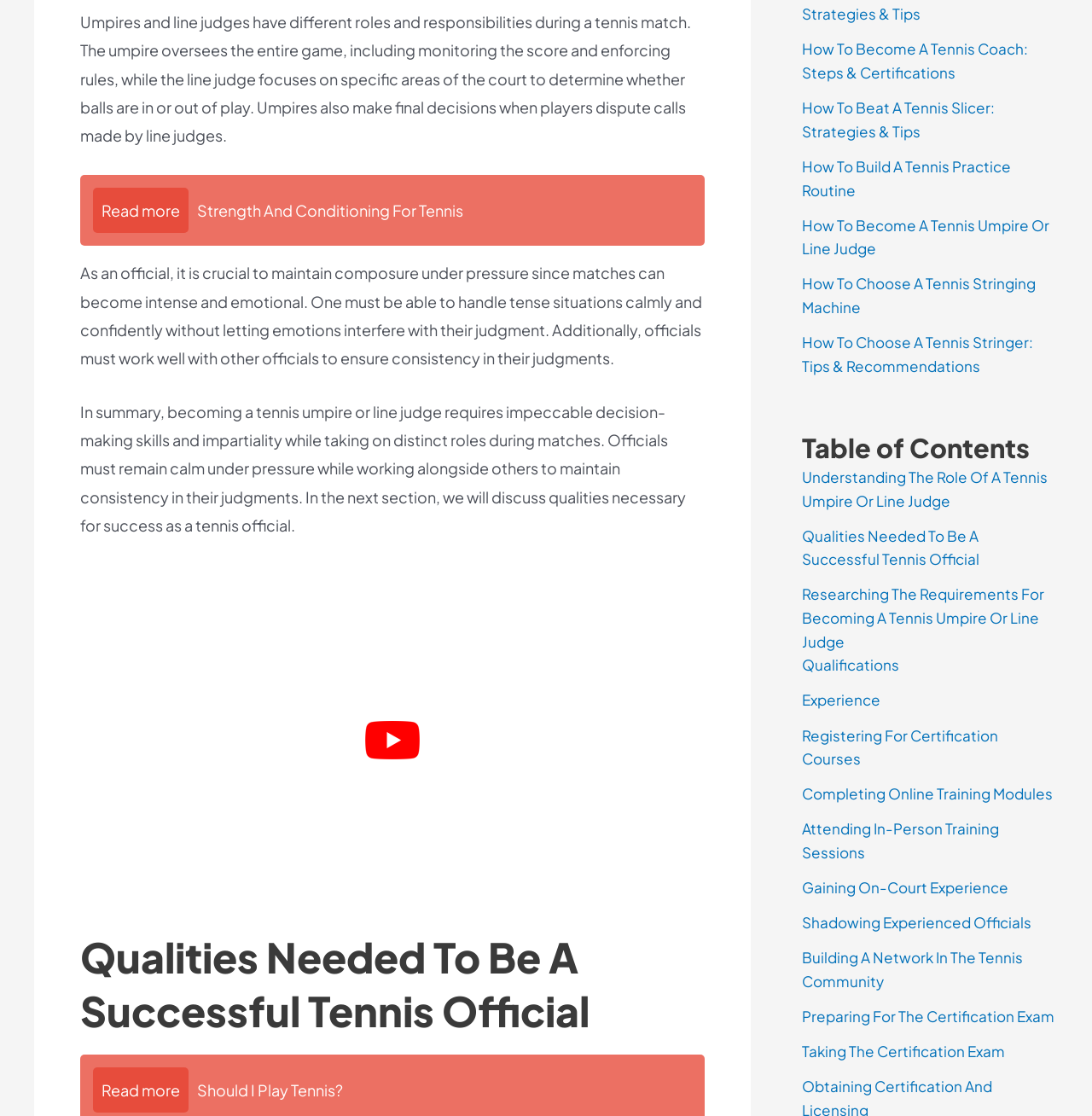Locate the bounding box coordinates of the area where you should click to accomplish the instruction: "Explore the U.S. news".

None